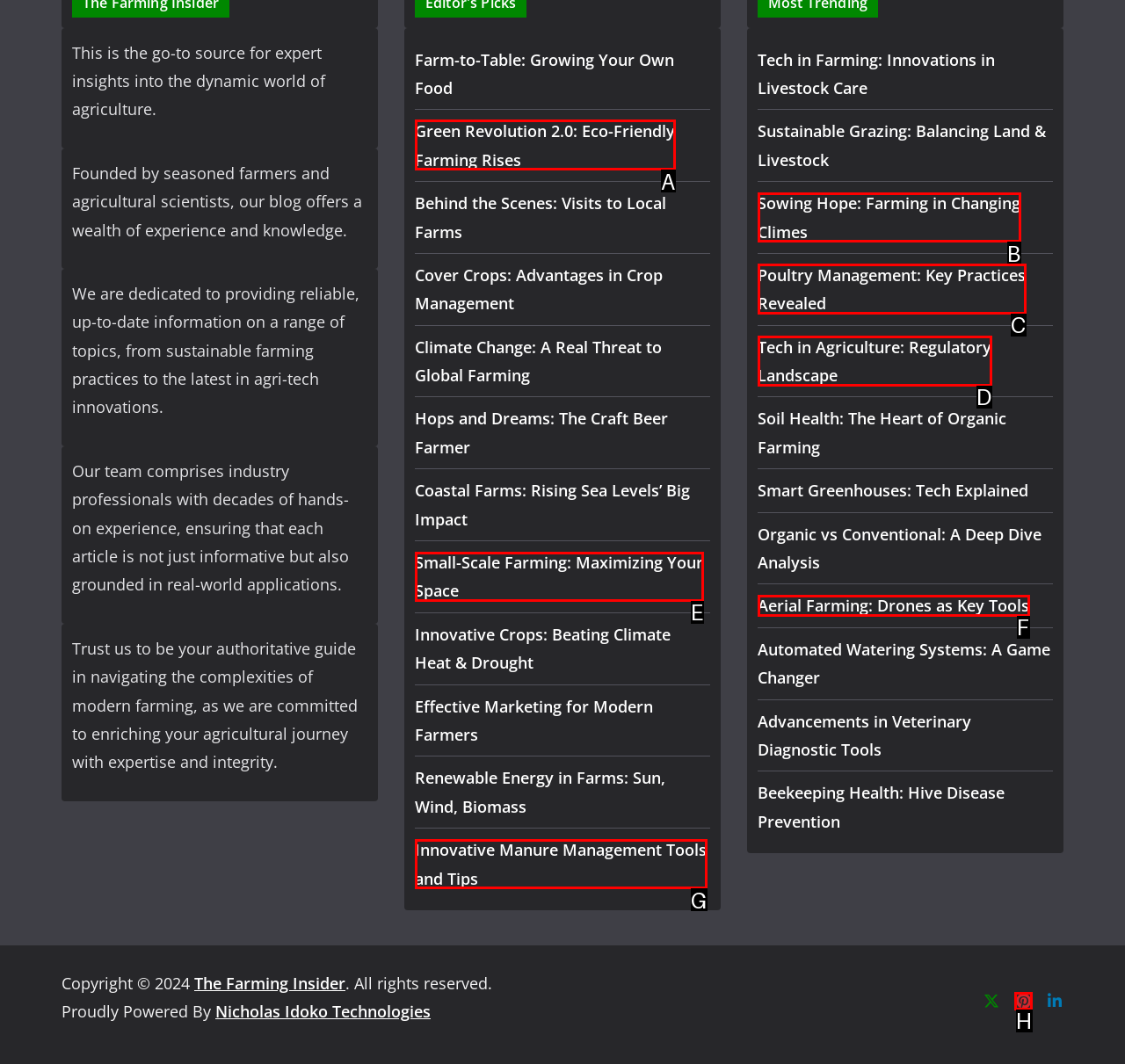Point out the correct UI element to click to carry out this instruction: Learn about eco-friendly farming
Answer with the letter of the chosen option from the provided choices directly.

A